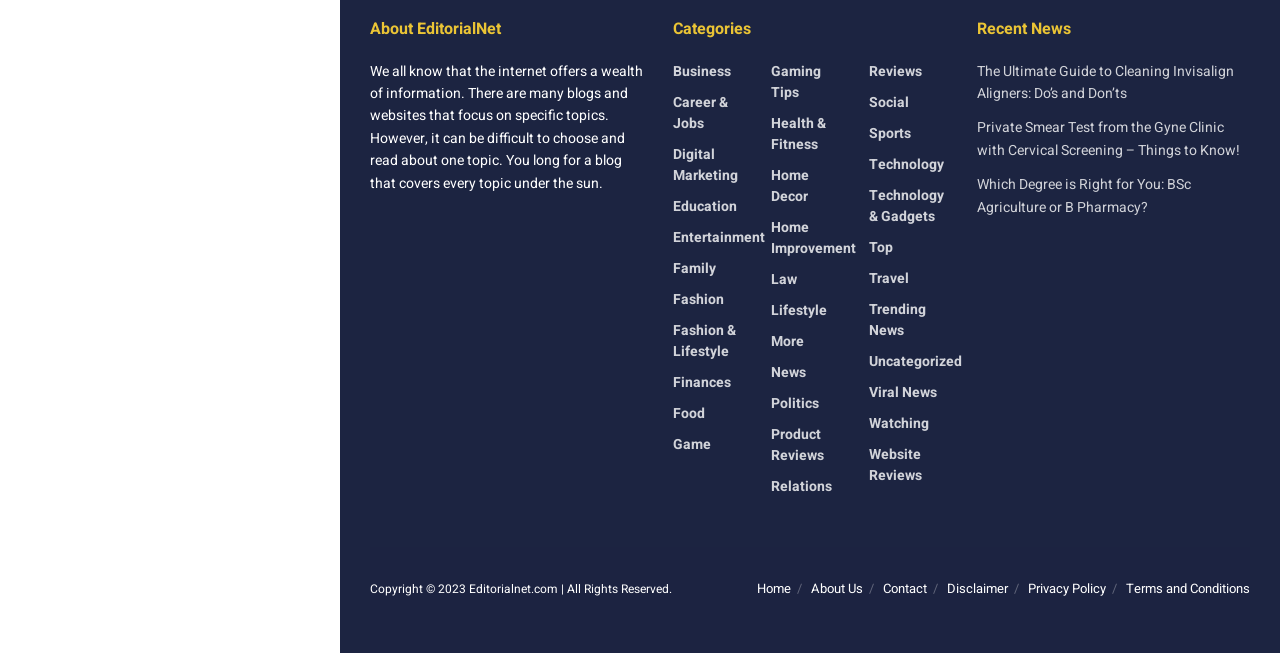What is the main topic of the webpage?
Using the image, elaborate on the answer with as much detail as possible.

The webpage has a heading 'About EditorialNet' which suggests that the main topic of the webpage is about EditorialNet. The content of the webpage also provides information about the website and its categories.